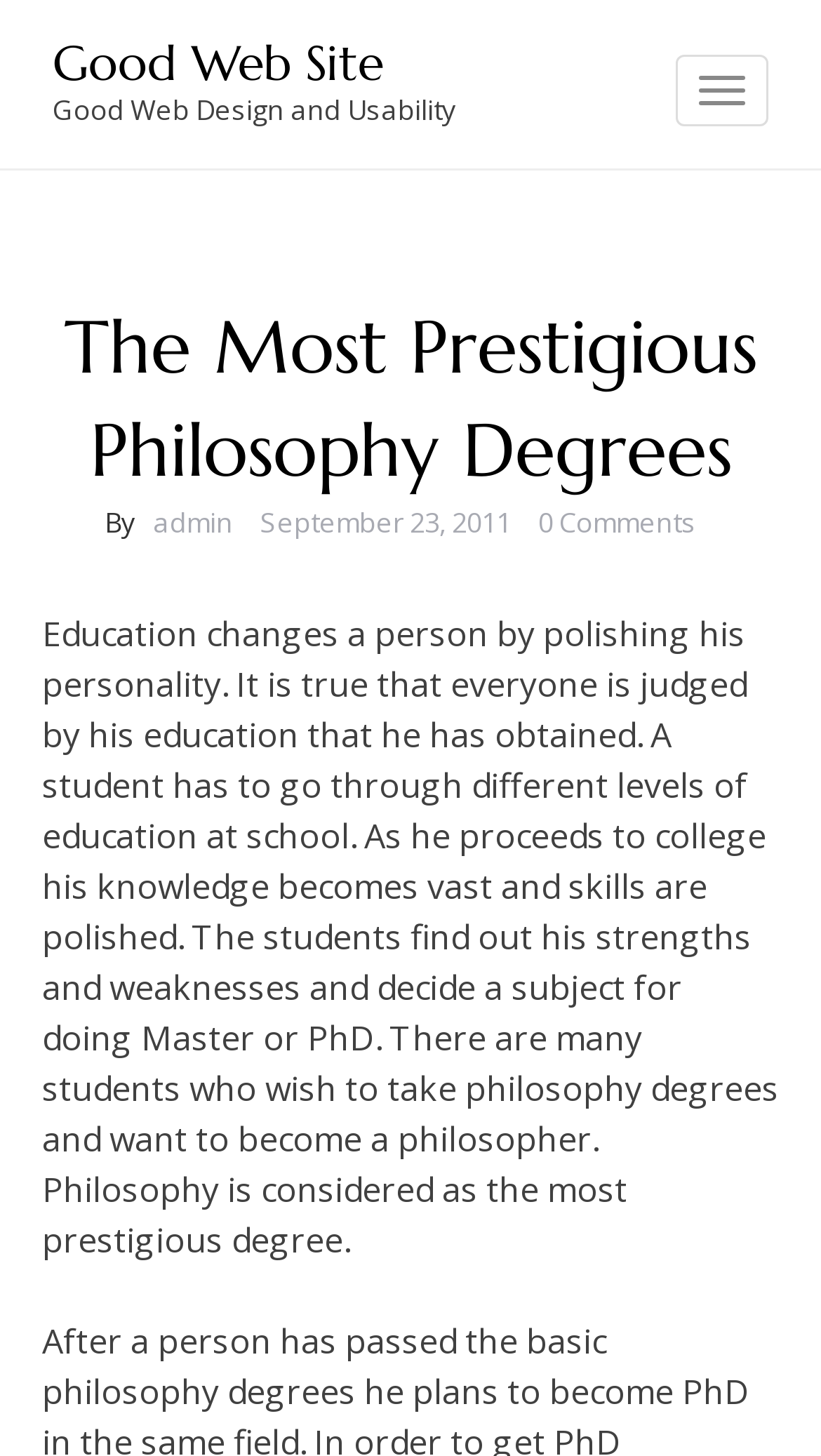Identify the bounding box for the described UI element: "September 23, 2011".

[0.317, 0.346, 0.622, 0.372]